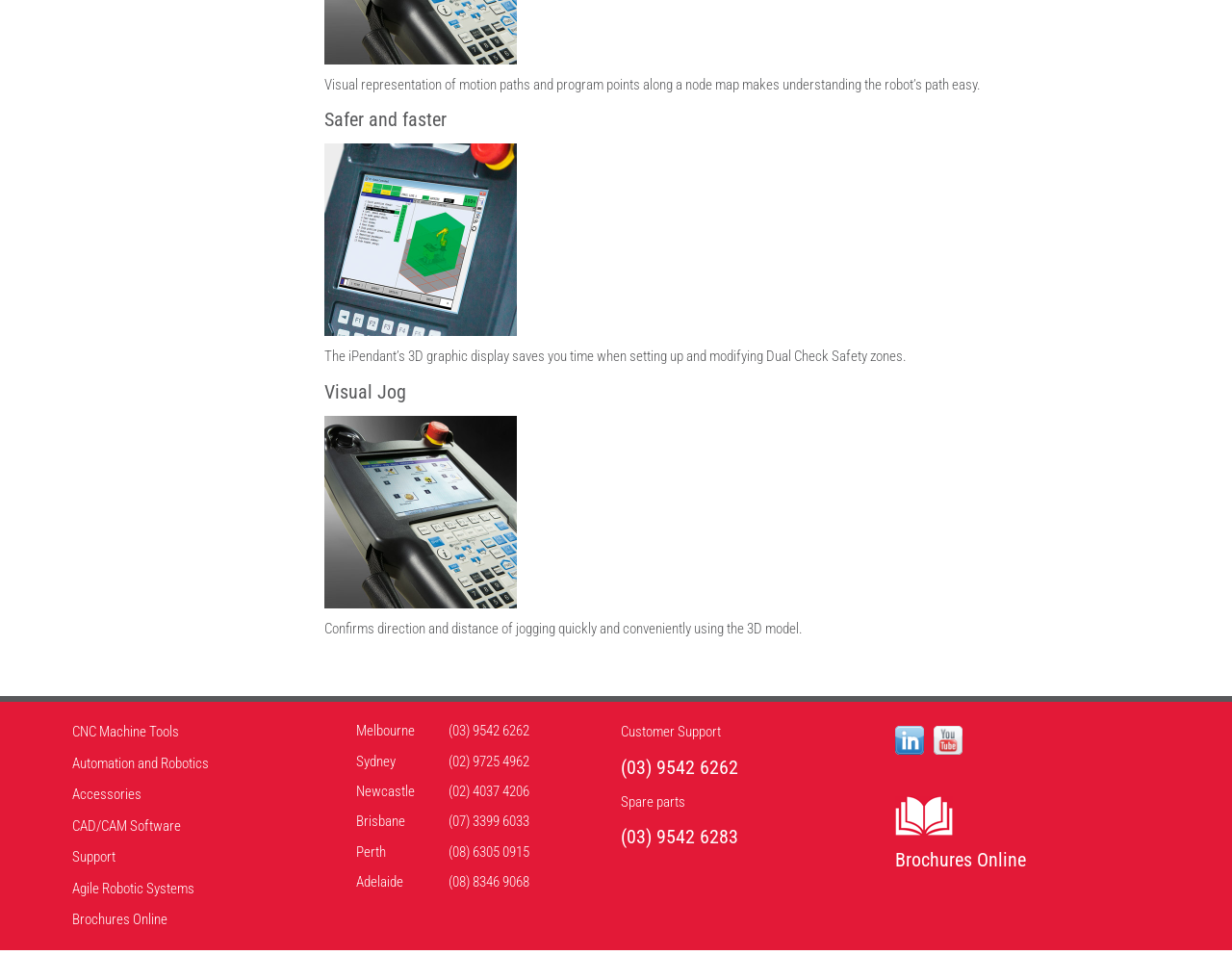What social media platforms are linked from the webpage?
Can you provide an in-depth and detailed response to the question?

The webpage provides links to two social media platforms, LinkedIn and YouTube, which are represented by their respective icons and can be found at the bottom of the webpage.